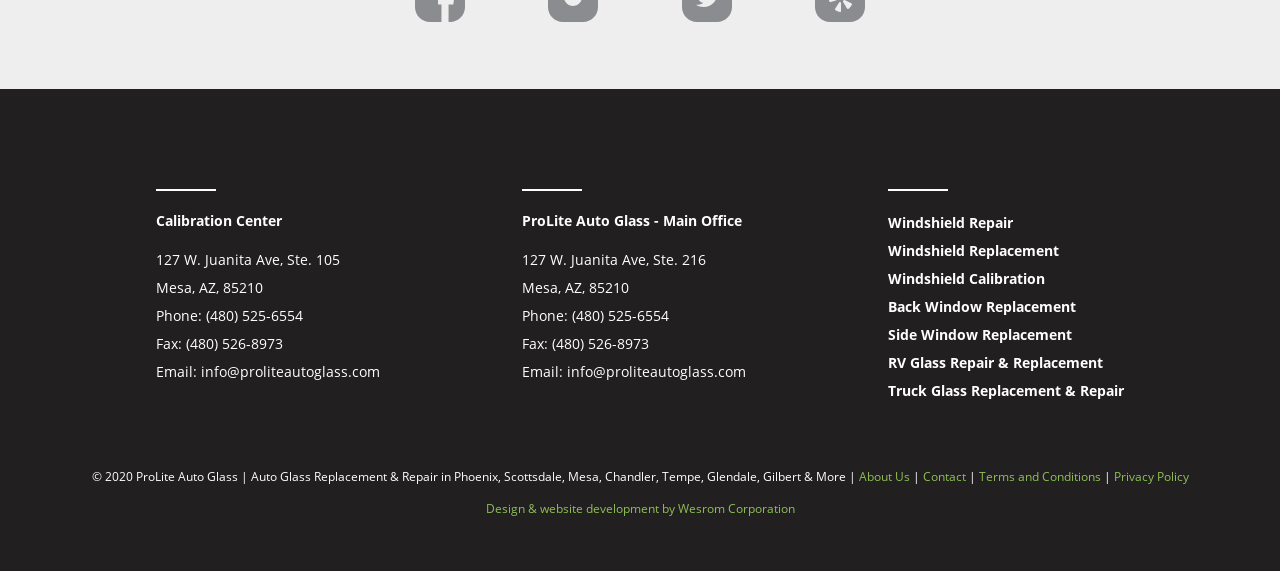Provide the bounding box coordinates of the section that needs to be clicked to accomplish the following instruction: "Click on Windshield Repair."

[0.694, 0.374, 0.791, 0.407]